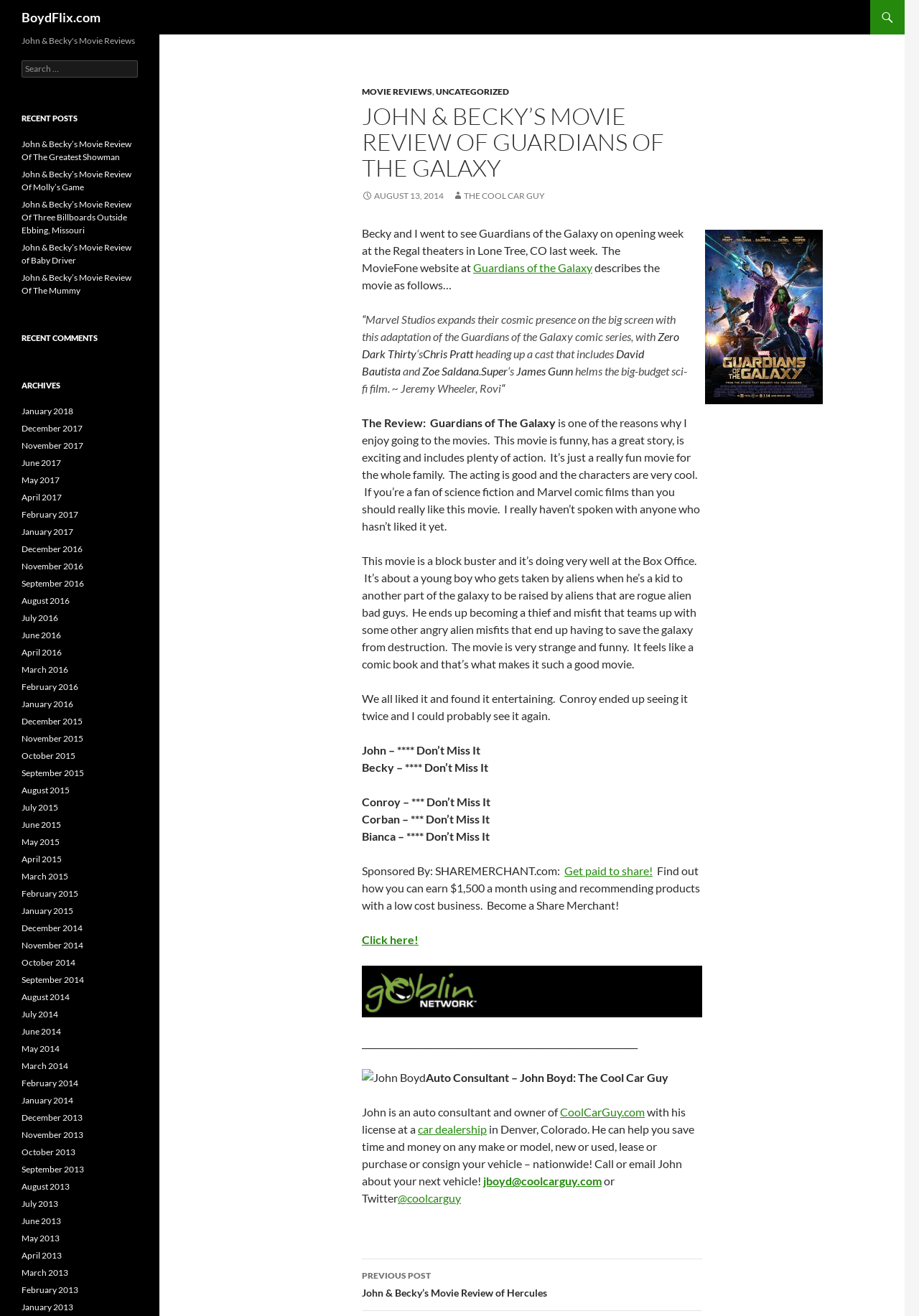Answer the following query with a single word or phrase:
What is the occupation of John Boyd?

Auto Consultant